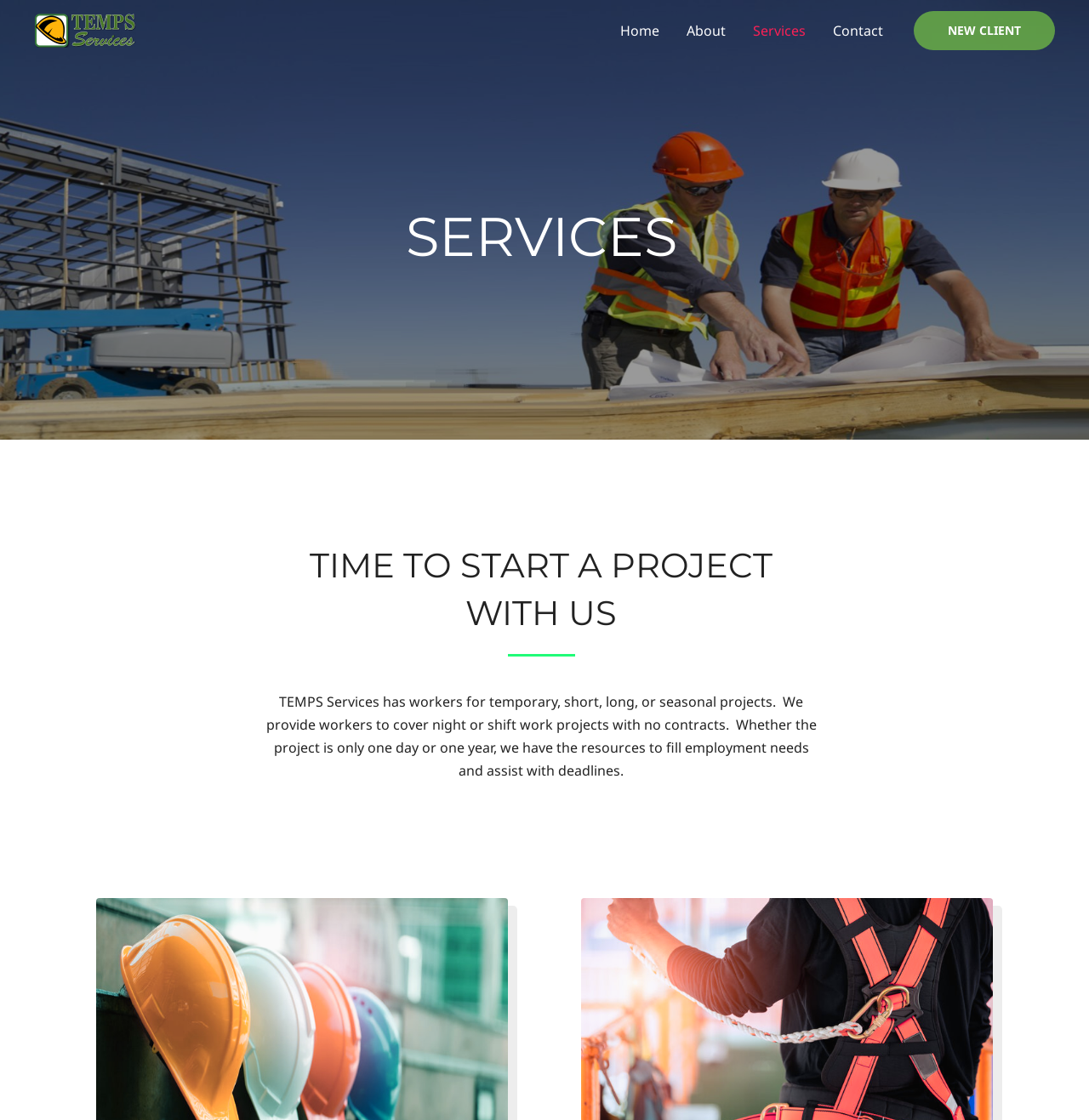Find the bounding box of the element with the following description: "About". The coordinates must be four float numbers between 0 and 1, formatted as [left, top, right, bottom].

[0.618, 0.001, 0.679, 0.054]